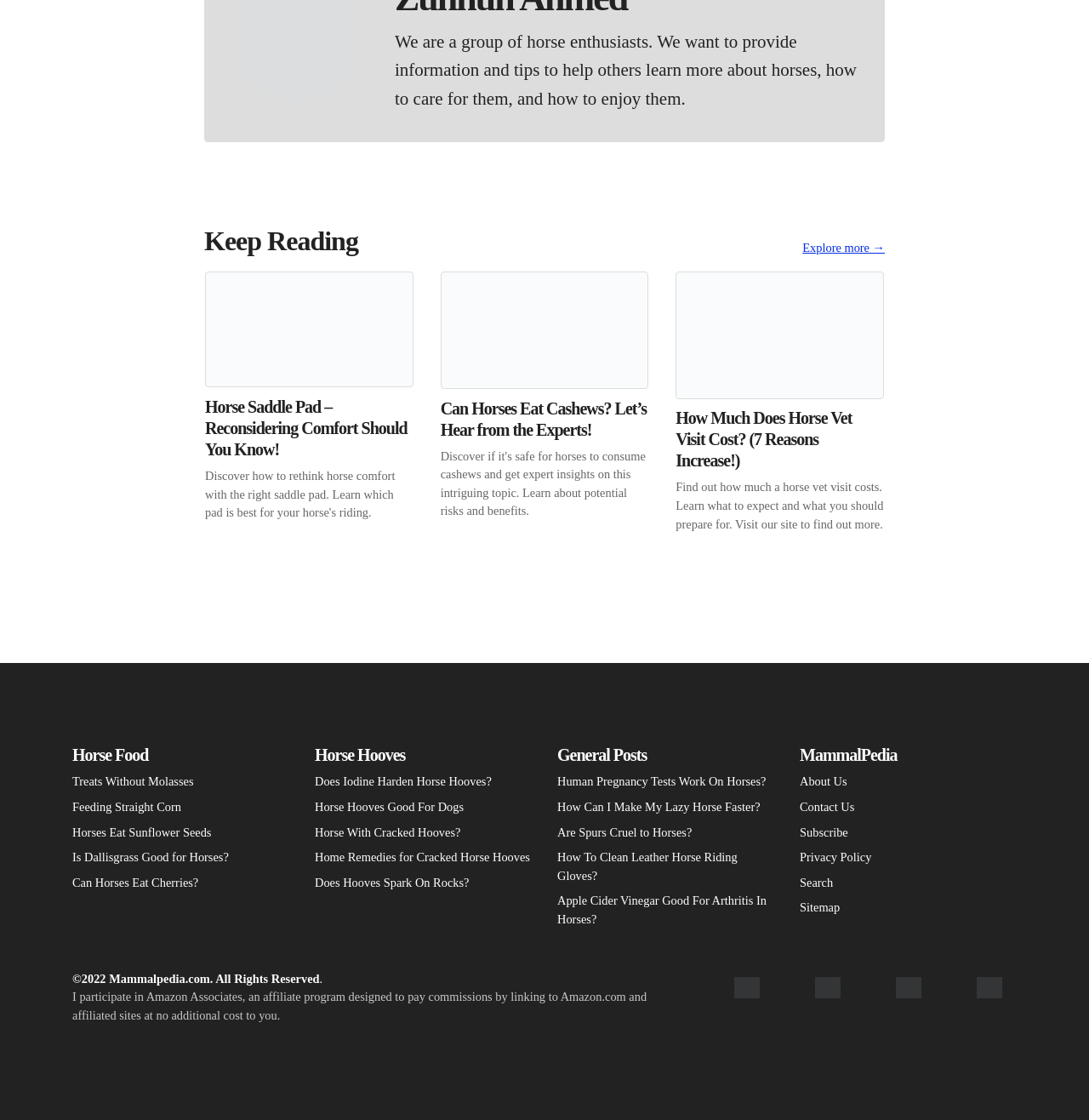What is the main topic of this website?
Utilize the image to construct a detailed and well-explained answer.

Based on the content of the webpage, it appears that the main topic is horses, as there are multiple articles and links related to horse care, horse food, horse hooves, and other horse-related topics.